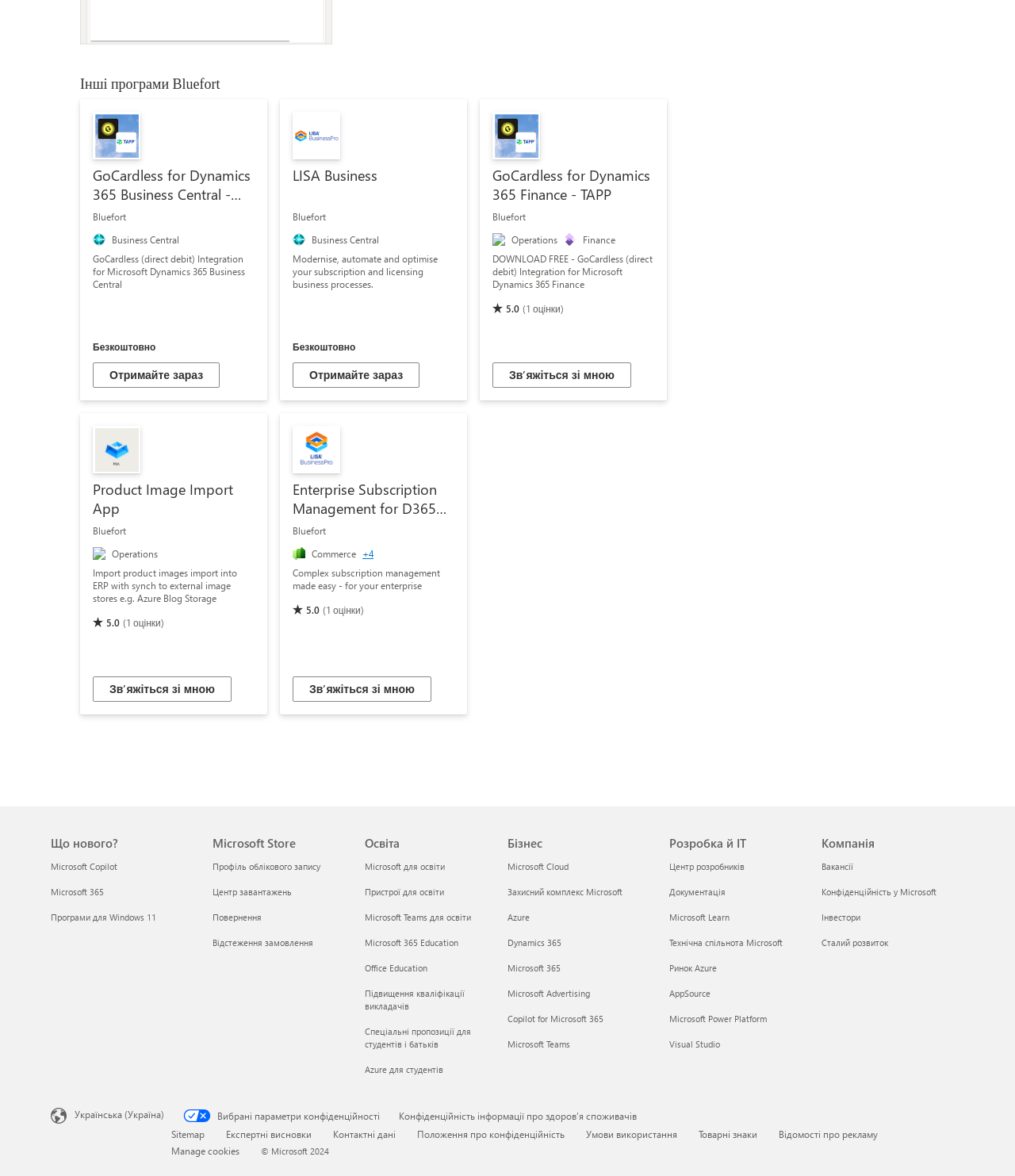What is the purpose of the Enterprise Subscription Management for D365 Finance product?
Using the image provided, answer with just one word or phrase.

Complex subscription management